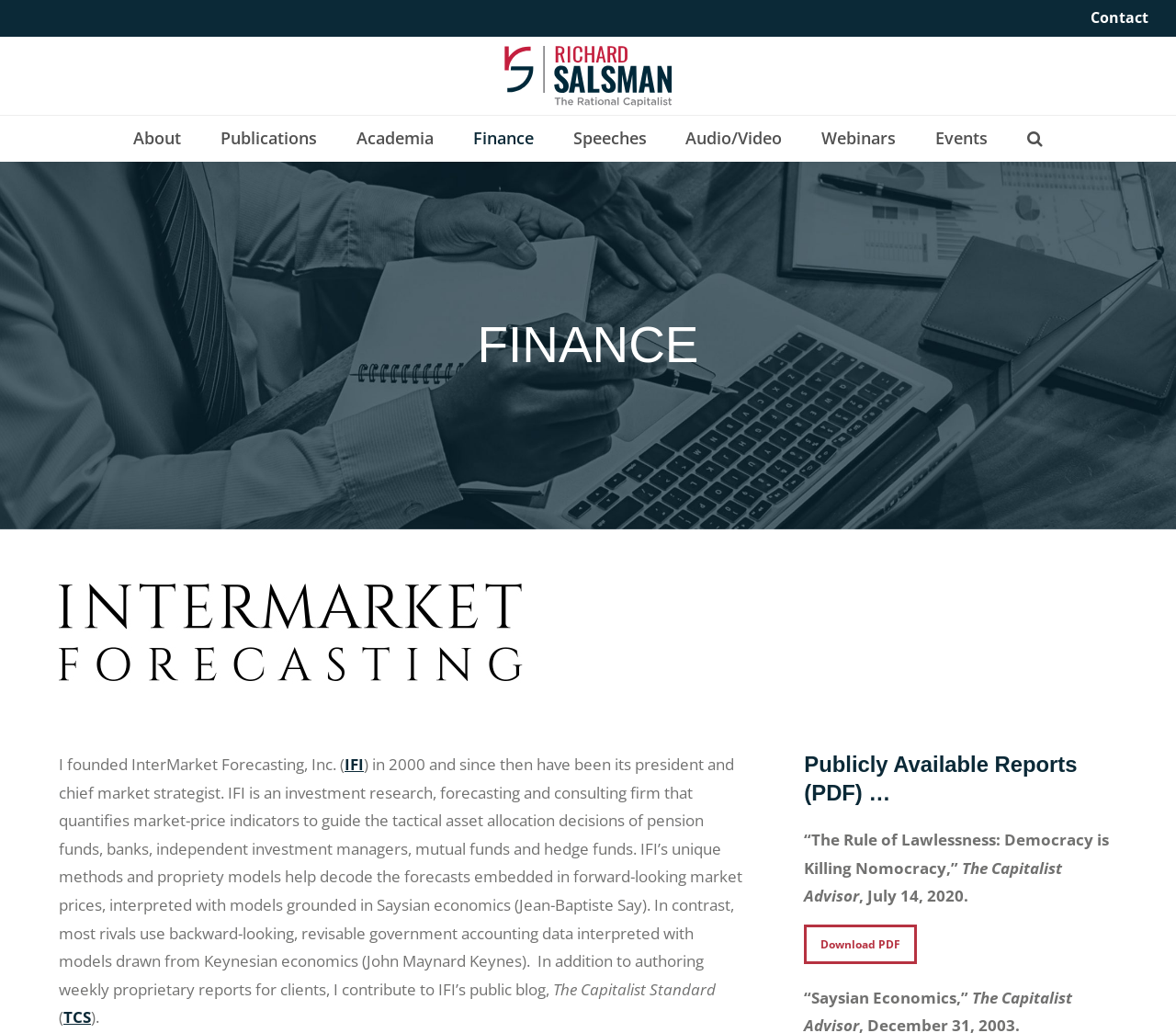Determine the bounding box coordinates of the section I need to click to execute the following instruction: "Send Noods". Provide the coordinates as four float numbers between 0 and 1, i.e., [left, top, right, bottom].

None